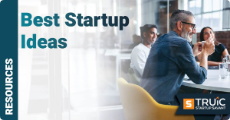Give a thorough explanation of the image.

The image prominently displays the title "Best Startup Ideas," accompanied by a sidebar labeled "RESOURCES." In the background, a group of engaged individuals is seated around a table, suggesting a collaborative environment focused on entrepreneurship and business discussions. Their attentive expressions indicate an active brainstorming or planning session, embodying the essence of startup culture. The visually appealing layout emphasizes the importance of shared insights and ideas that can guide aspiring entrepreneurs. The branding at the bottom features "TRUIC Startup Savant," reinforcing the source of these valuable resources for startup enthusiasts.